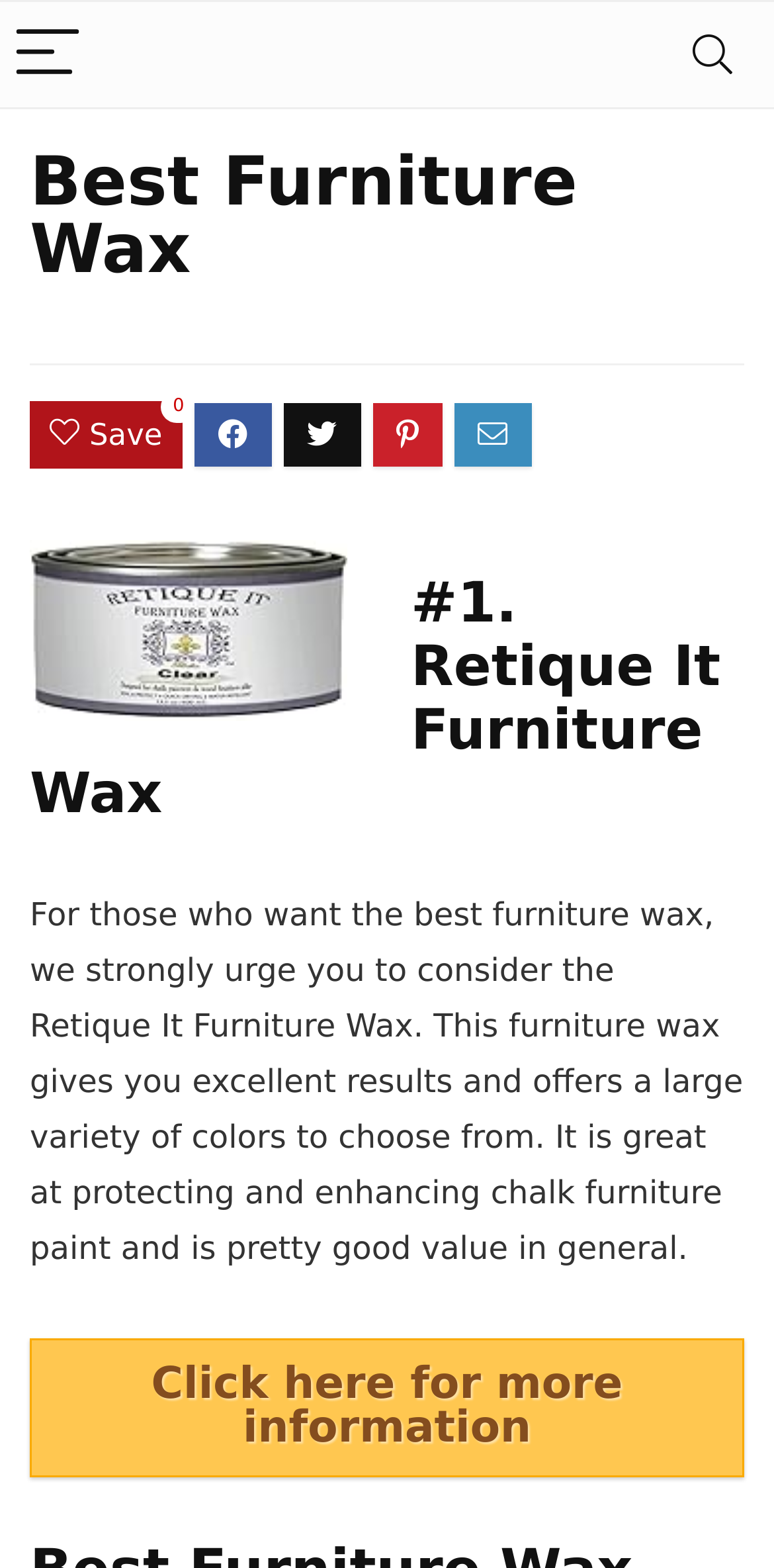Identify the bounding box coordinates for the UI element described as: "Industrial Parks".

None